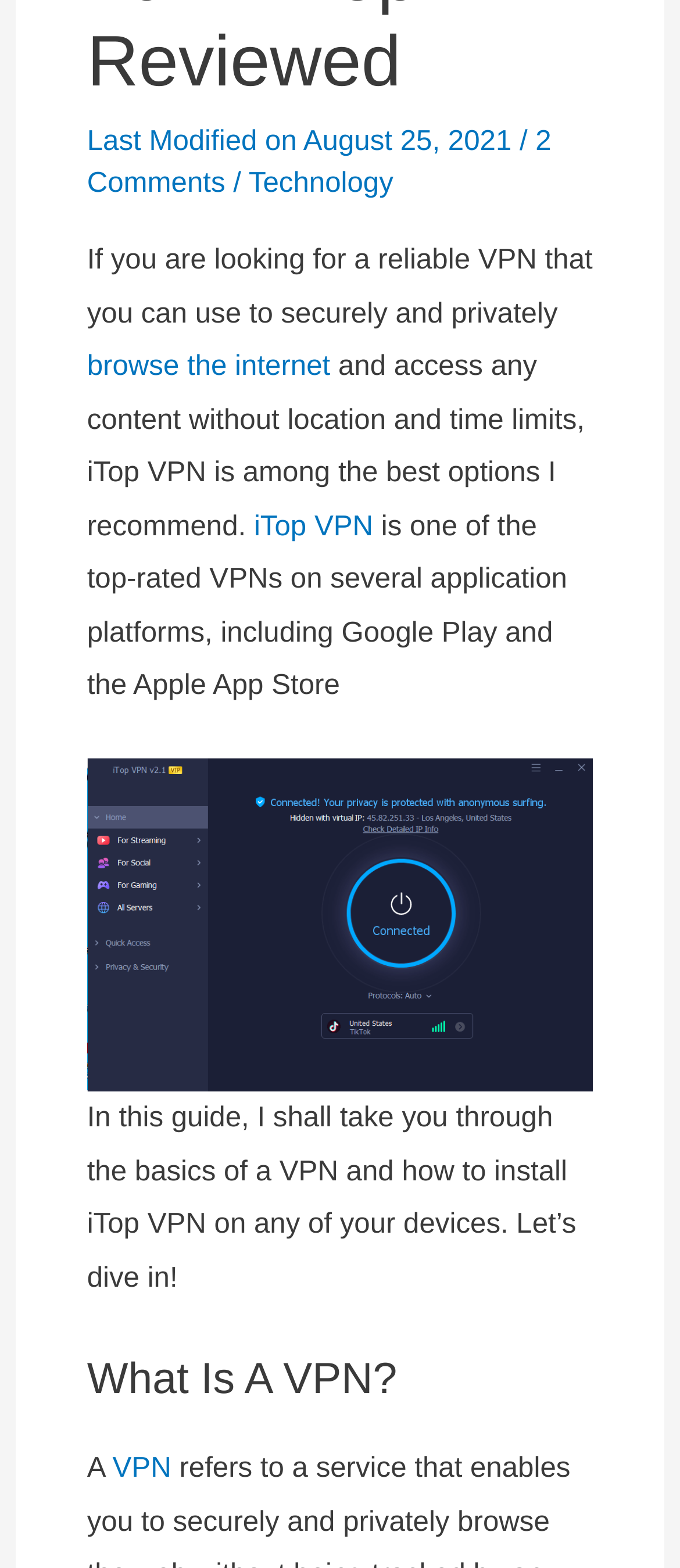Extract the bounding box coordinates for the HTML element that matches this description: "Technology". The coordinates should be four float numbers between 0 and 1, i.e., [left, top, right, bottom].

[0.366, 0.107, 0.579, 0.127]